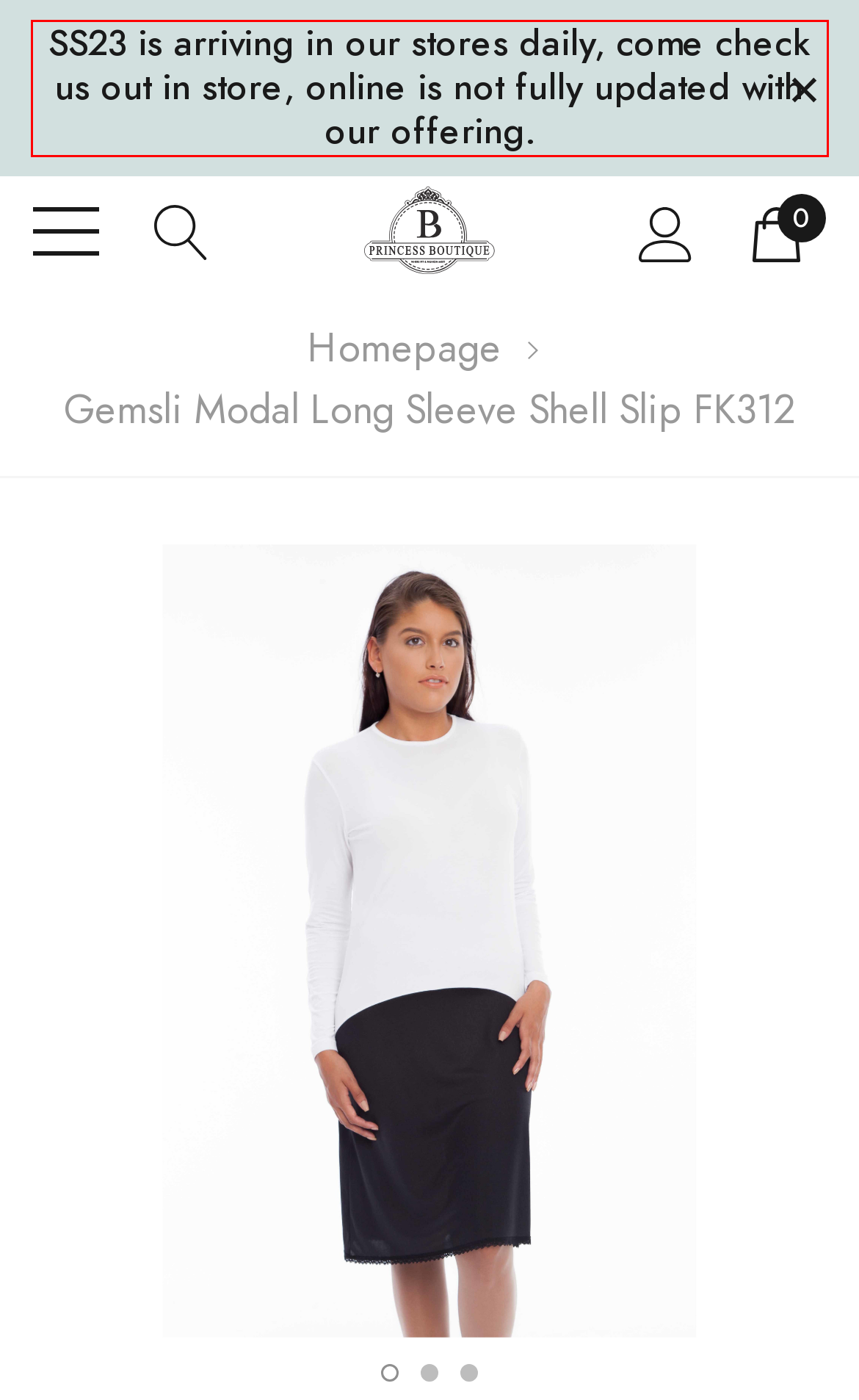Using the provided screenshot of a webpage, recognize the text inside the red rectangle bounding box by performing OCR.

SS23 is arriving in our stores daily, come check us out in store, online is not fully updated with our offering.